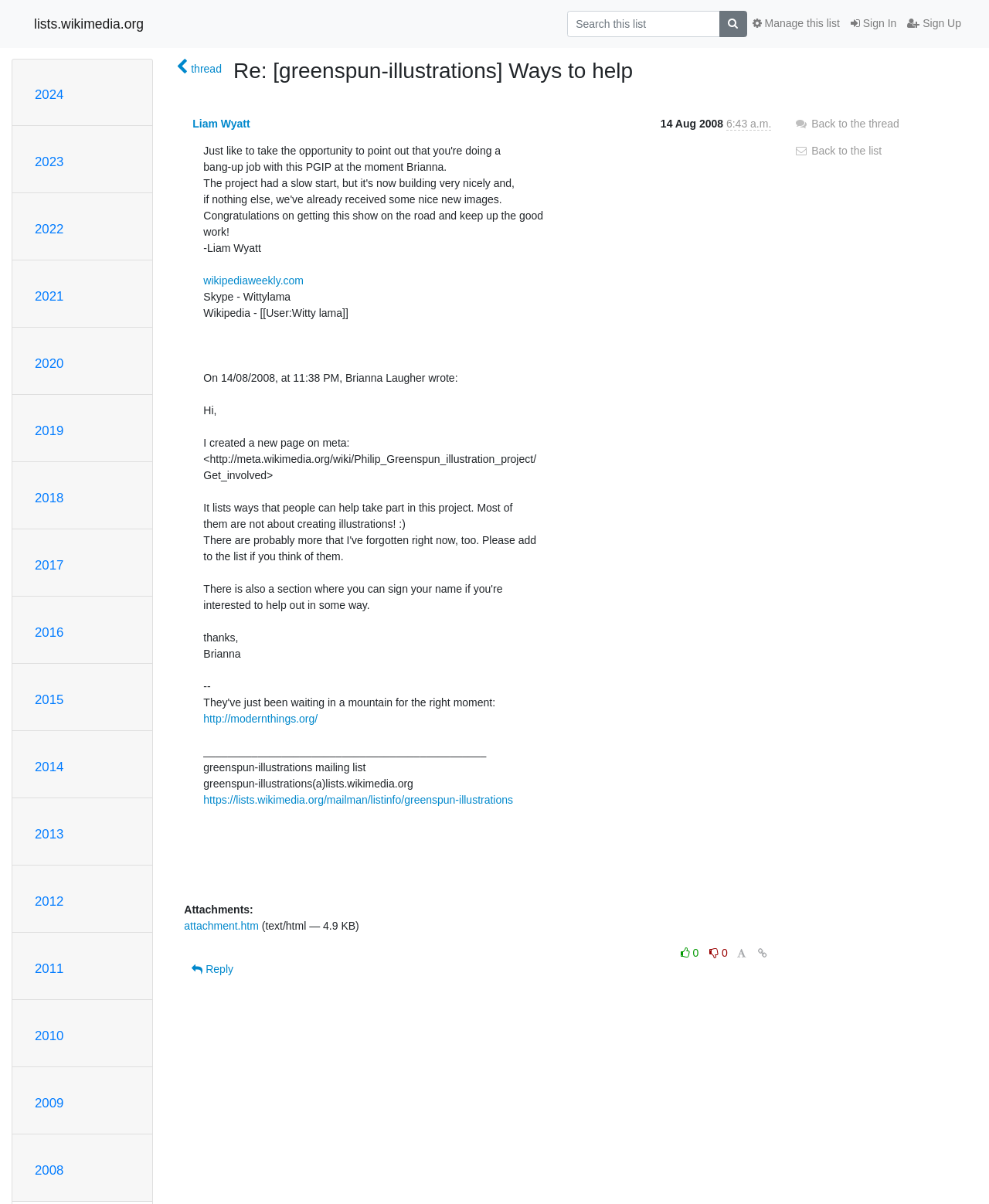Please respond to the question with a concise word or phrase:
What is the link to unsubscribe from the mailing list?

https://lists.wikimedia.org/mailman/listinfo/greenspun-illustrations